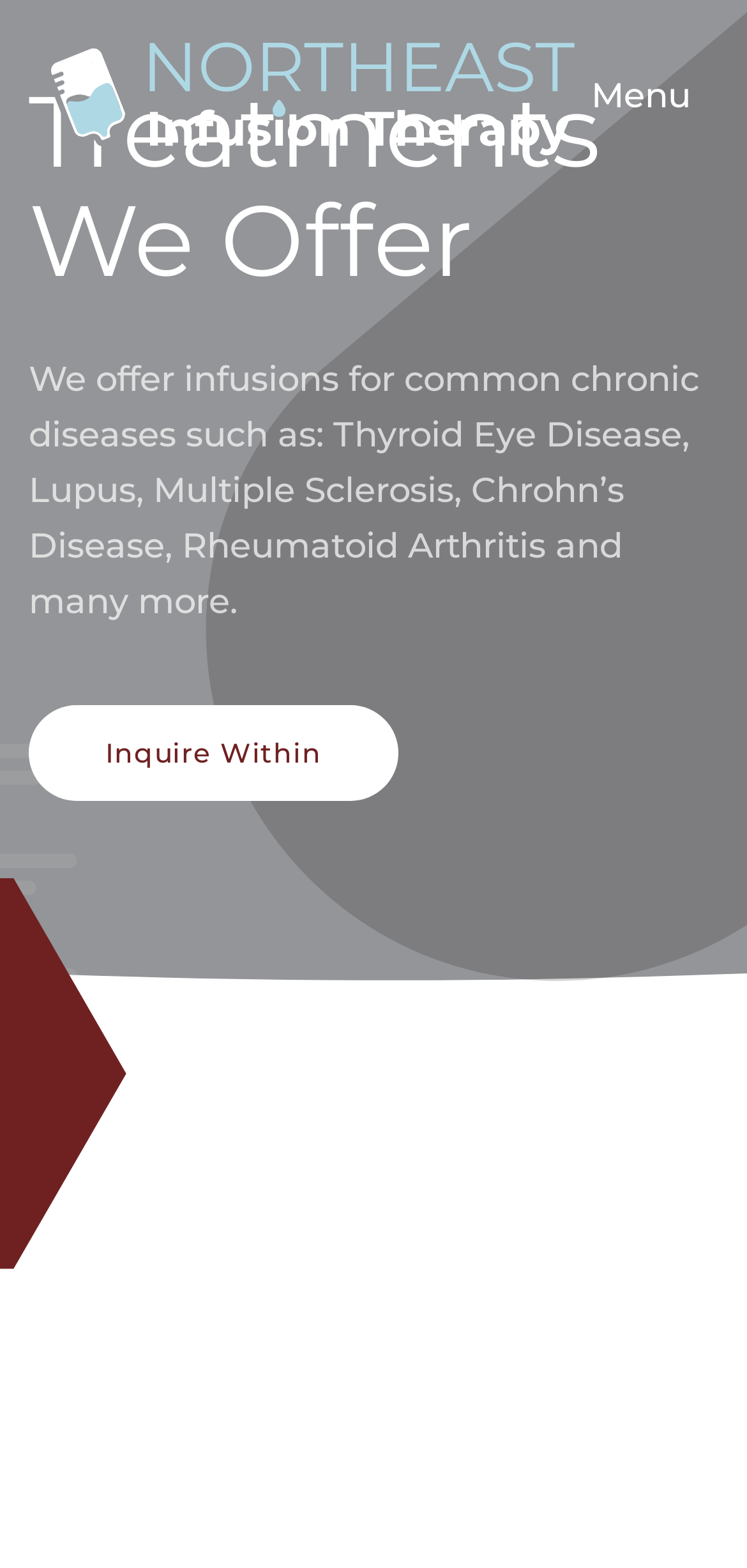Ascertain the bounding box coordinates for the UI element detailed here: "Inquire Within". The coordinates should be provided as [left, top, right, bottom] with each value being a float between 0 and 1.

[0.038, 0.45, 0.533, 0.511]